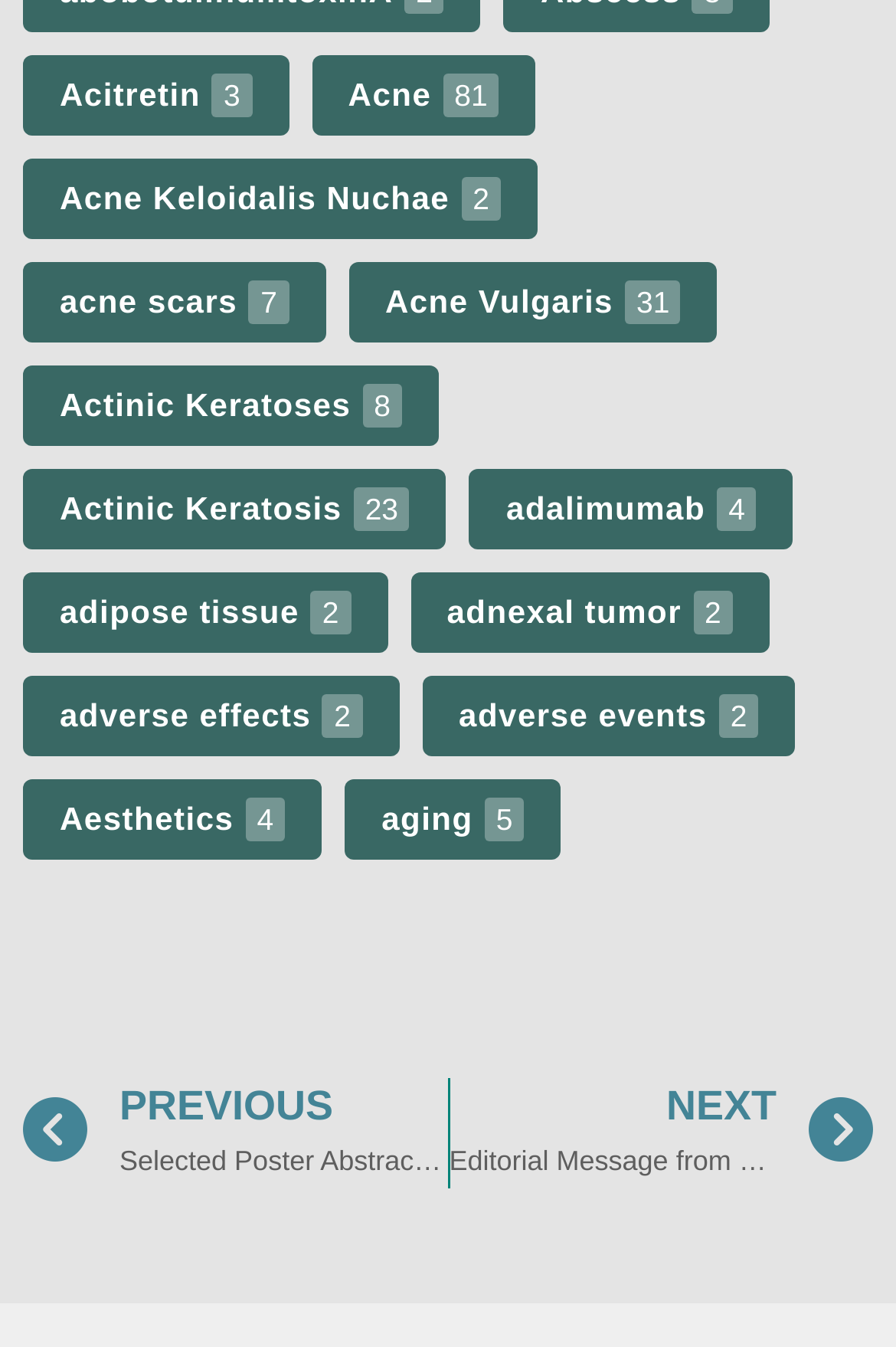How many links are there on the page? Using the information from the screenshot, answer with a single word or phrase.

19